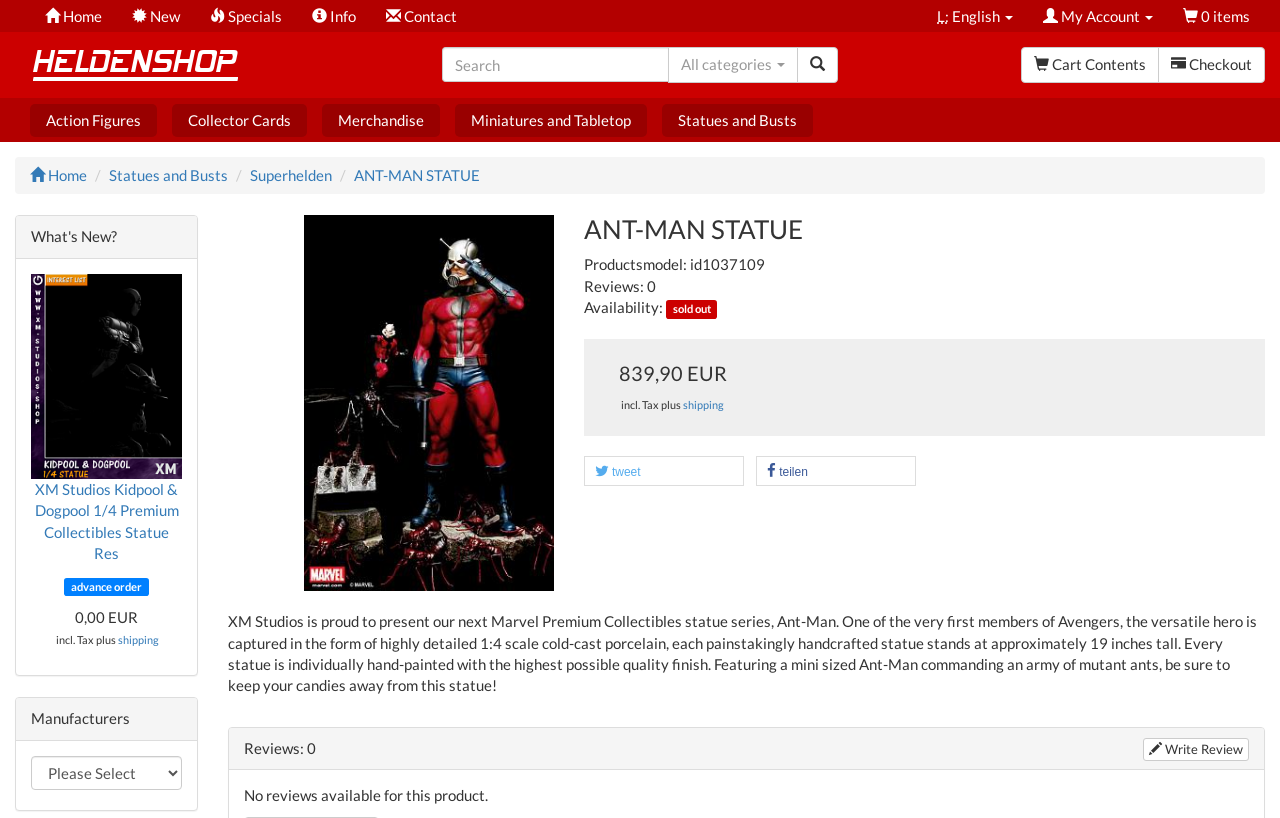Provide a one-word or short-phrase response to the question:
What is the price of the statue?

839,90 EUR